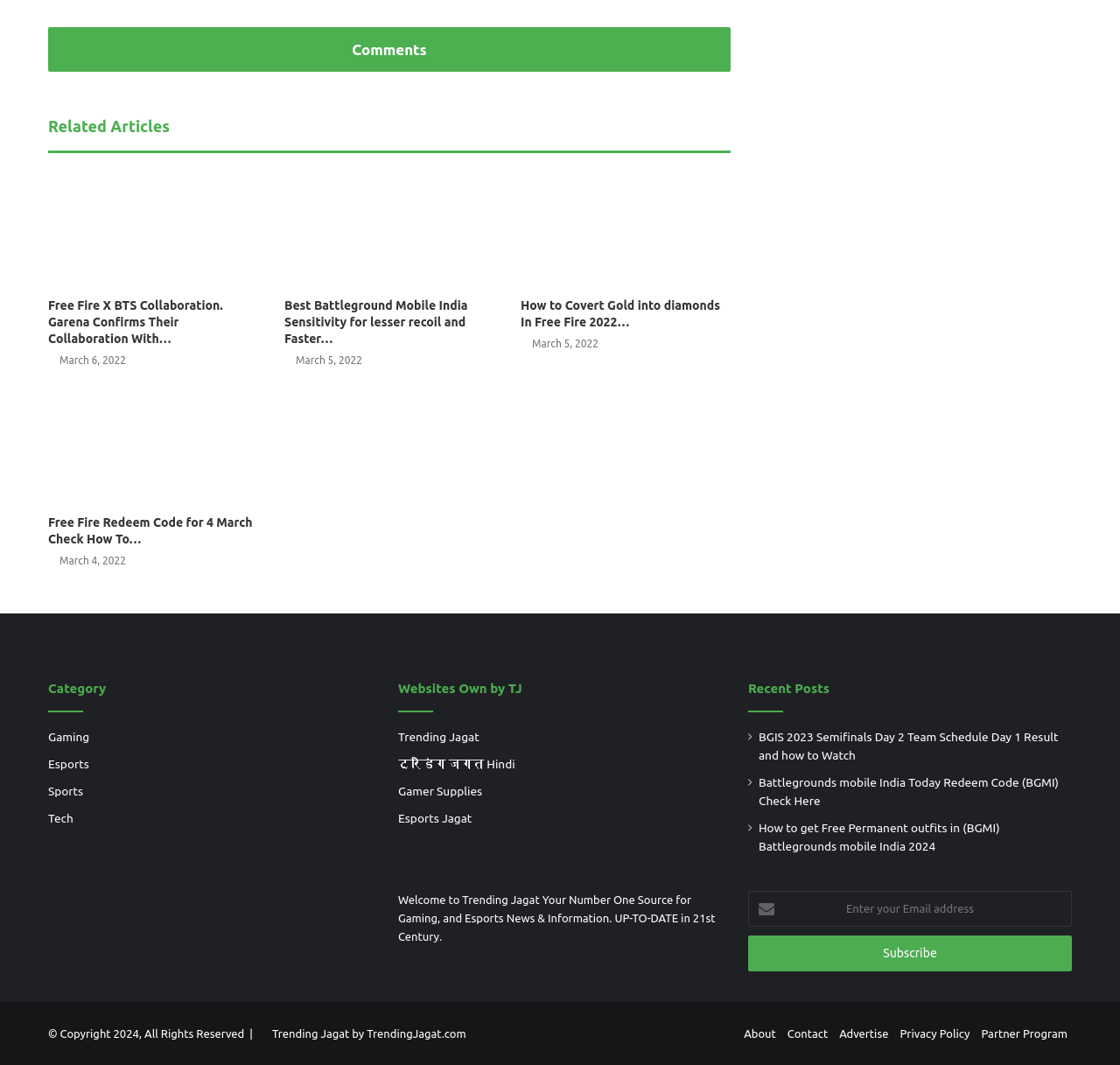Using the provided element description "Home", determine the bounding box coordinates of the UI element.

None